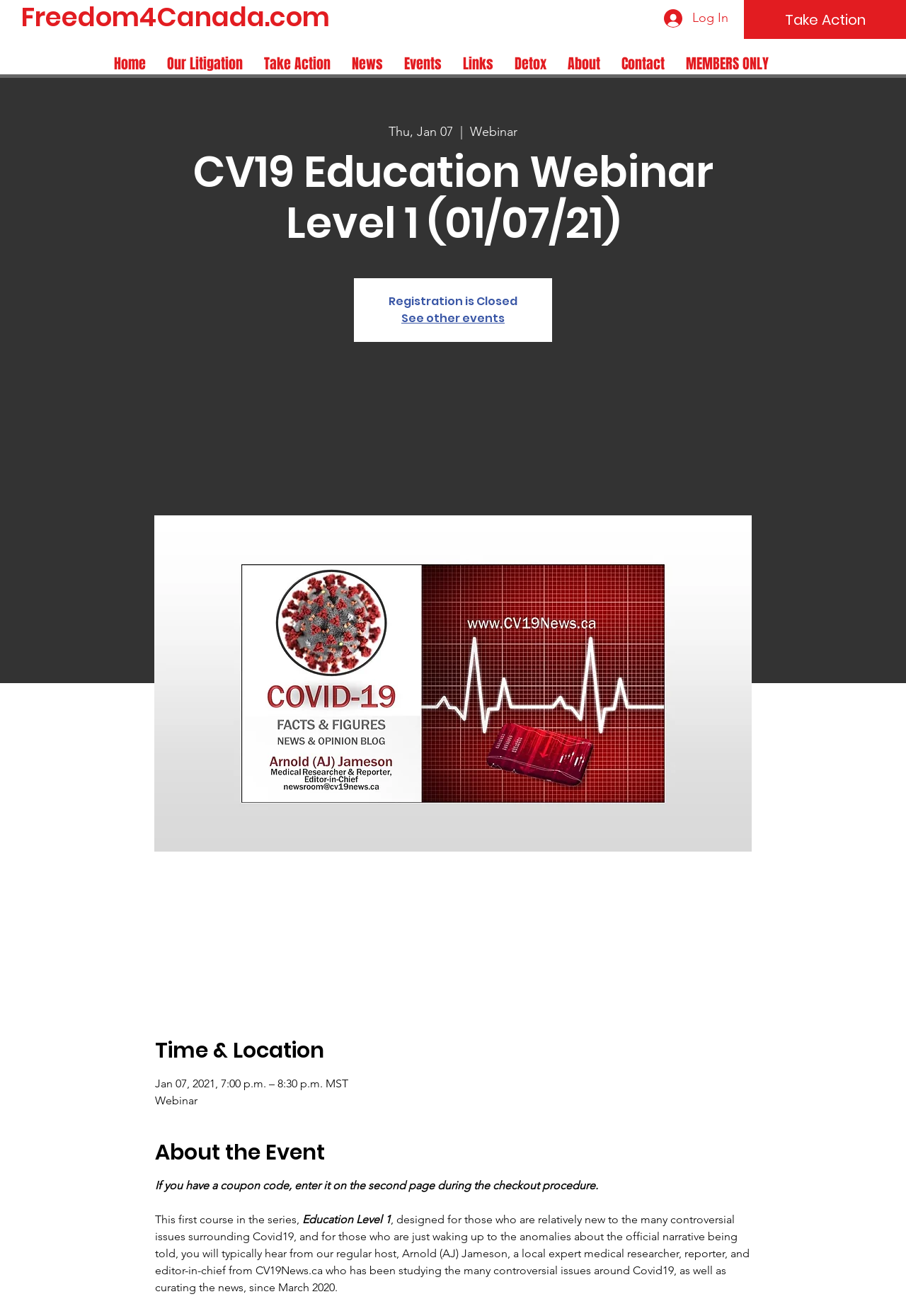Look at the image and answer the question in detail:
What is the name of the website?

I determined the answer by looking at the link element with the text 'Freedom4Canada.com' at the top of the webpage, which suggests that it is the name of the website.